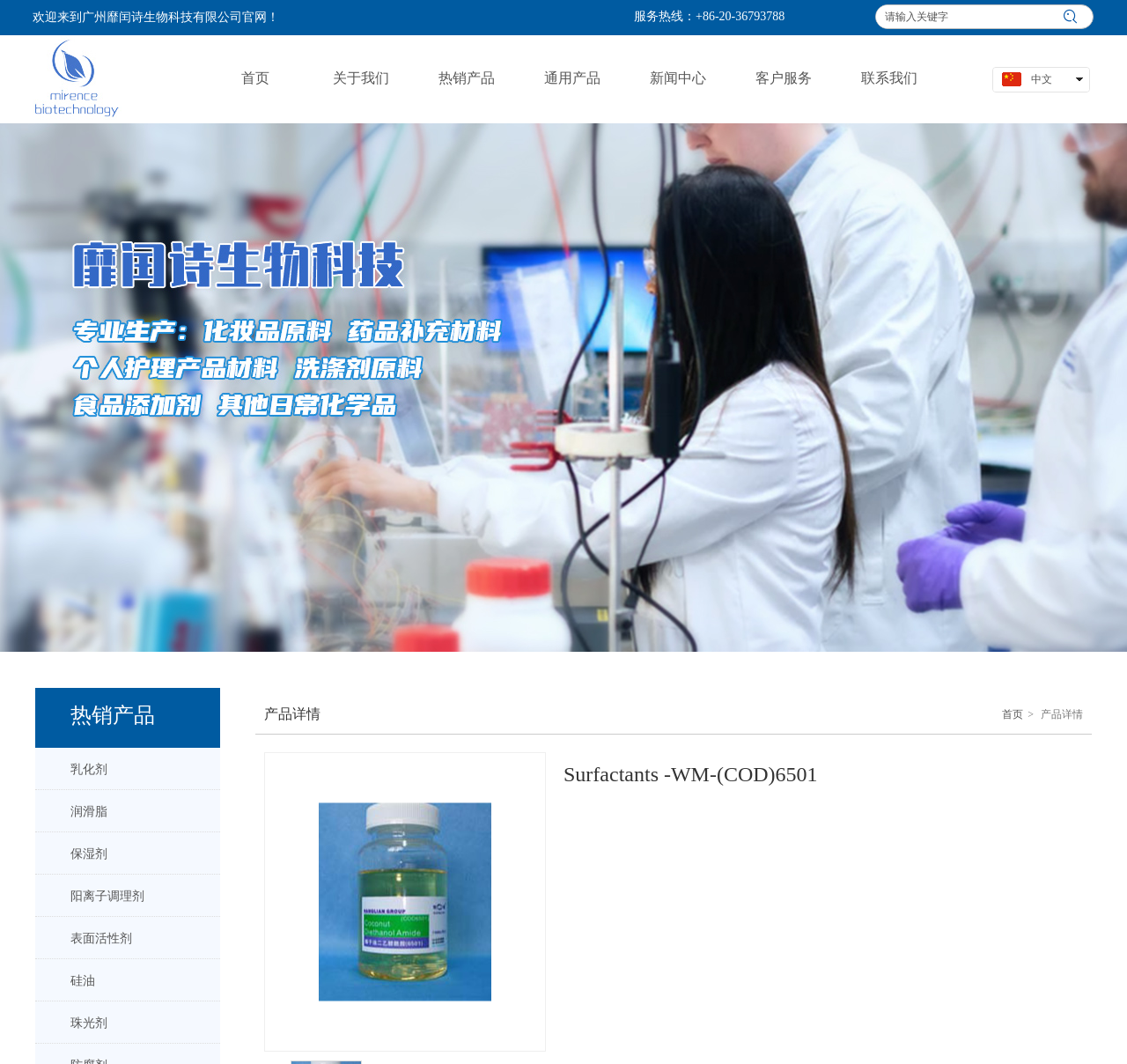Write an exhaustive caption that covers the webpage's main aspects.

This webpage is the official website of 广州靡闰诗生物科技有限公司, a company responsible for managing and selling products in the southern region of China. 

At the top-left corner, there is a small image. Below it, there is a welcome message that reads "欢迎来到广州靡闰诗生物科技有限公司官网！" (Welcome to the official website of 广州靡闰诗生物科技有限公司). 

On the top-right side, there is a search bar with a placeholder text "请输入关键字" (Please enter keywords). Next to the search bar, there are two language options: "中文" (Chinese) and "English". 

Below the search bar, there is a horizontal navigation menu with seven links: "首页" (Home), "关于我们" (About us), "热销产品" (Hot products), "通用产品" (General products), "新闻中心" (News center), "客户服务" (Customer service), and "联系我们" (Contact us). 

On the left side of the webpage, there is a vertical menu with six links related to products: "乳化剂" (Emulsifier), "润滑脂" (Lubricant), "保湿剂" (Moisturizer), "阳离子调理剂" (Cationic conditioner), "表面活性剂" (Surfactant), and "硅油" (Silicone oil). 

At the bottom of the webpage, there is a horizontal line with a link to the homepage and a service hotline number "+86-20-36793788". 

Finally, there is a large image at the bottom-right corner of the webpage, which appears to be the company's logo.